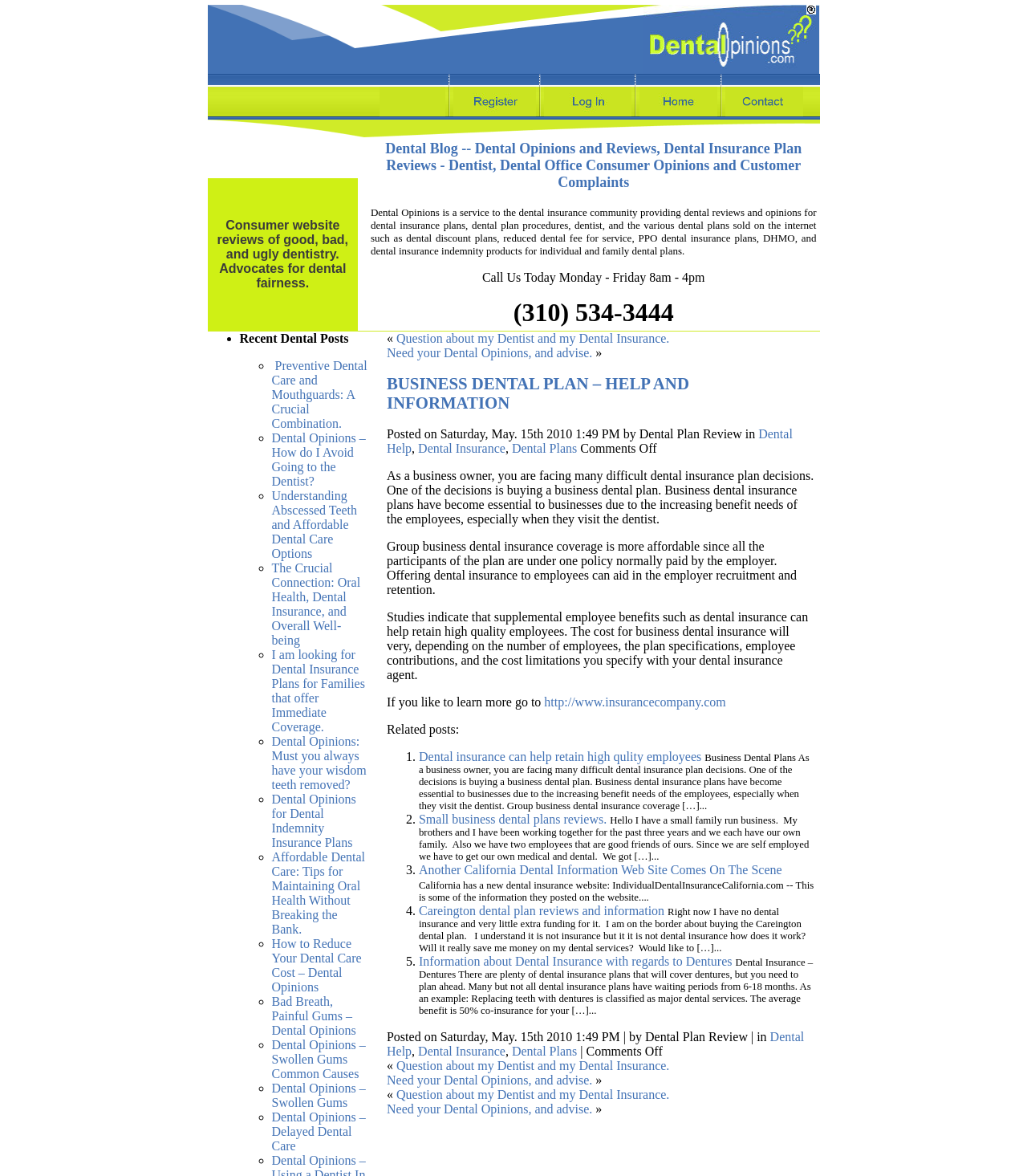Given the element description: "Dental Insurance", predict the bounding box coordinates of this UI element. The coordinates must be four float numbers between 0 and 1, given as [left, top, right, bottom].

[0.407, 0.888, 0.492, 0.899]